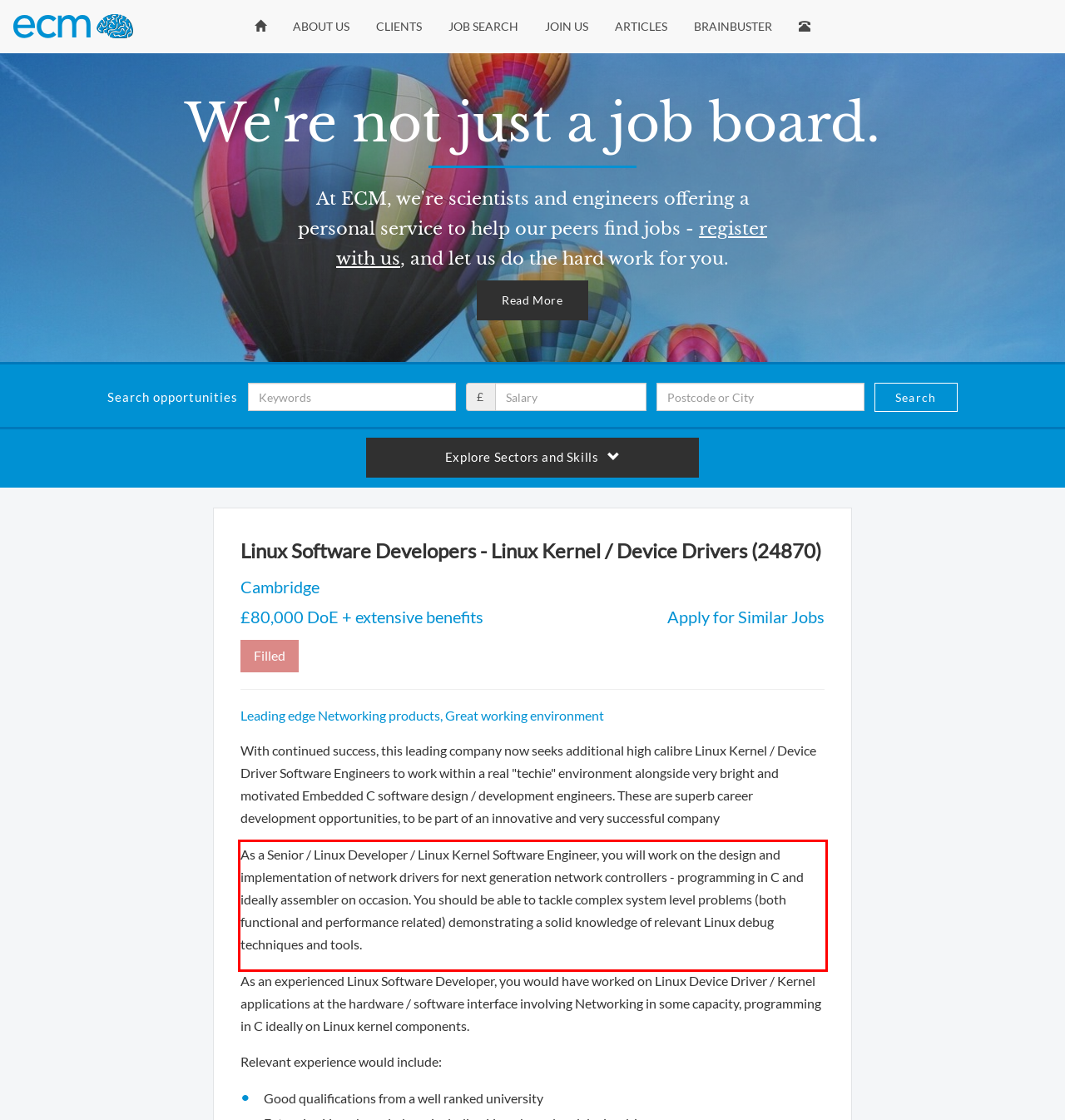Look at the webpage screenshot and recognize the text inside the red bounding box.

As a Senior / Linux Developer / Linux Kernel Software Engineer, you will work on the design and implementation of network drivers for next generation network controllers - programming in C and ideally assembler on occasion. You should be able to tackle complex system level problems (both functional and performance related) demonstrating a solid knowledge of relevant Linux debug techniques and tools.